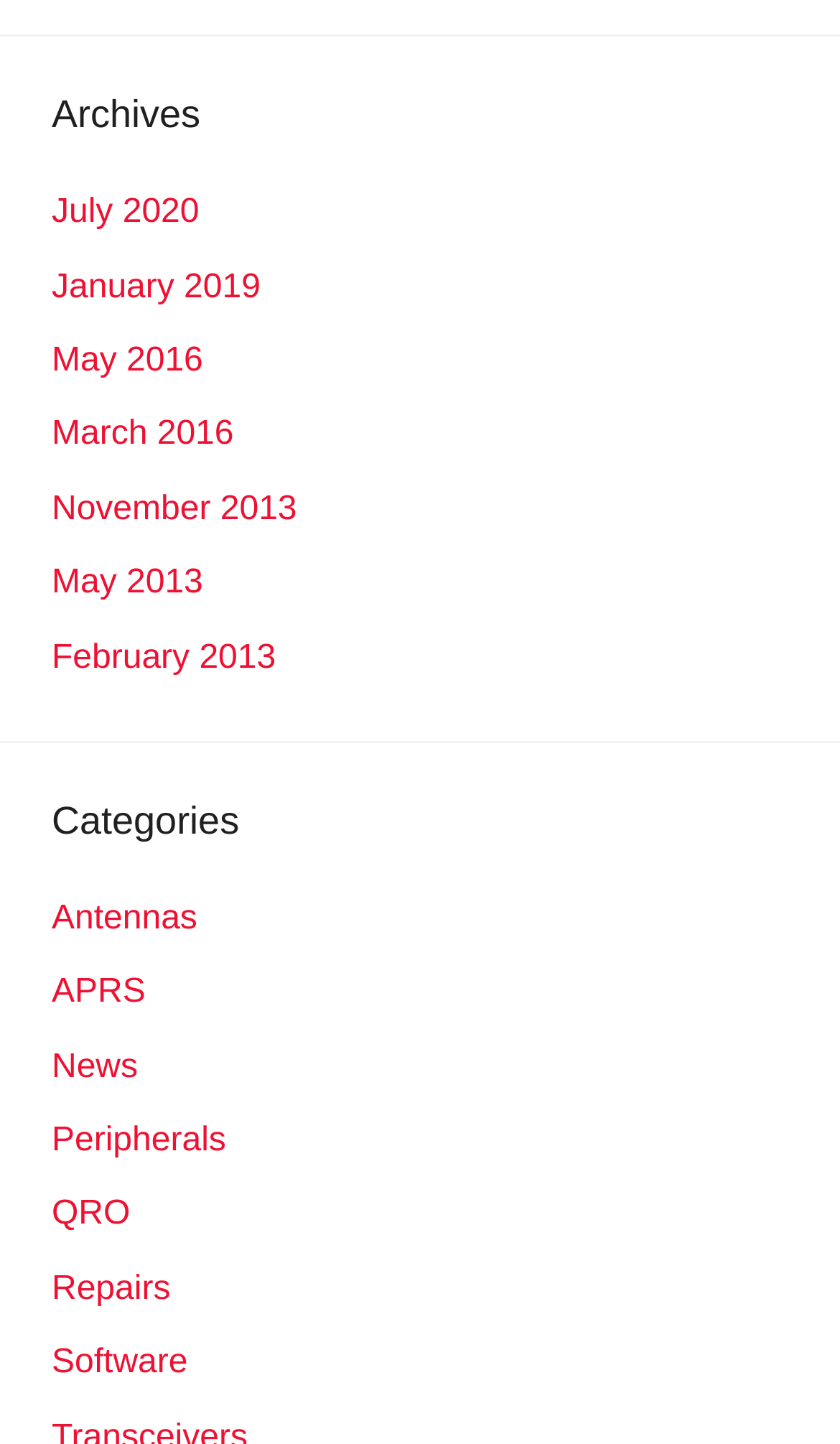Please specify the bounding box coordinates of the clickable section necessary to execute the following command: "check archives for November 2013".

[0.062, 0.34, 0.353, 0.365]